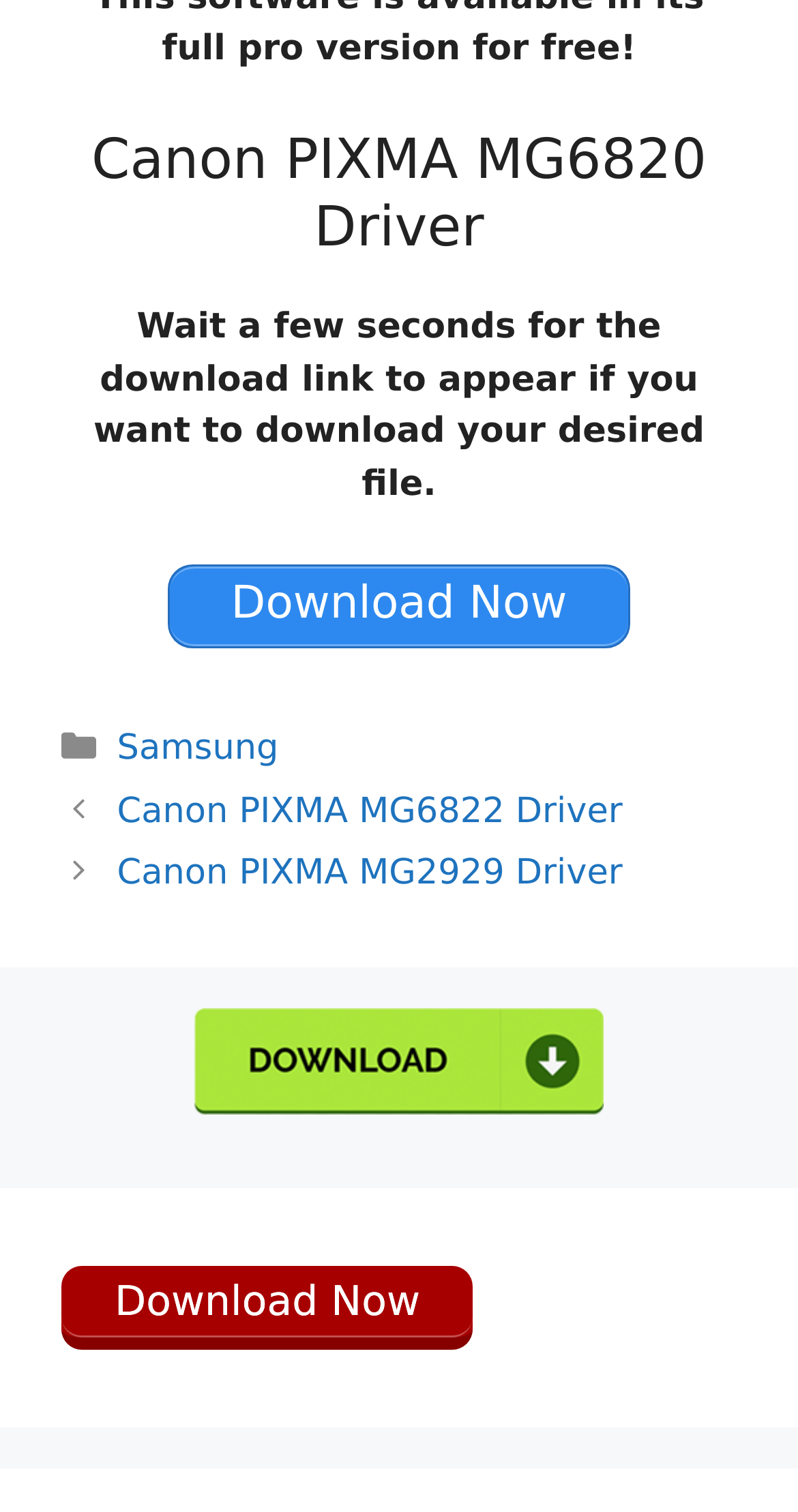Provide the bounding box coordinates for the specified HTML element described in this description: "alt="Download"". The coordinates should be four float numbers ranging from 0 to 1, in the format [left, top, right, bottom].

[0.244, 0.717, 0.756, 0.744]